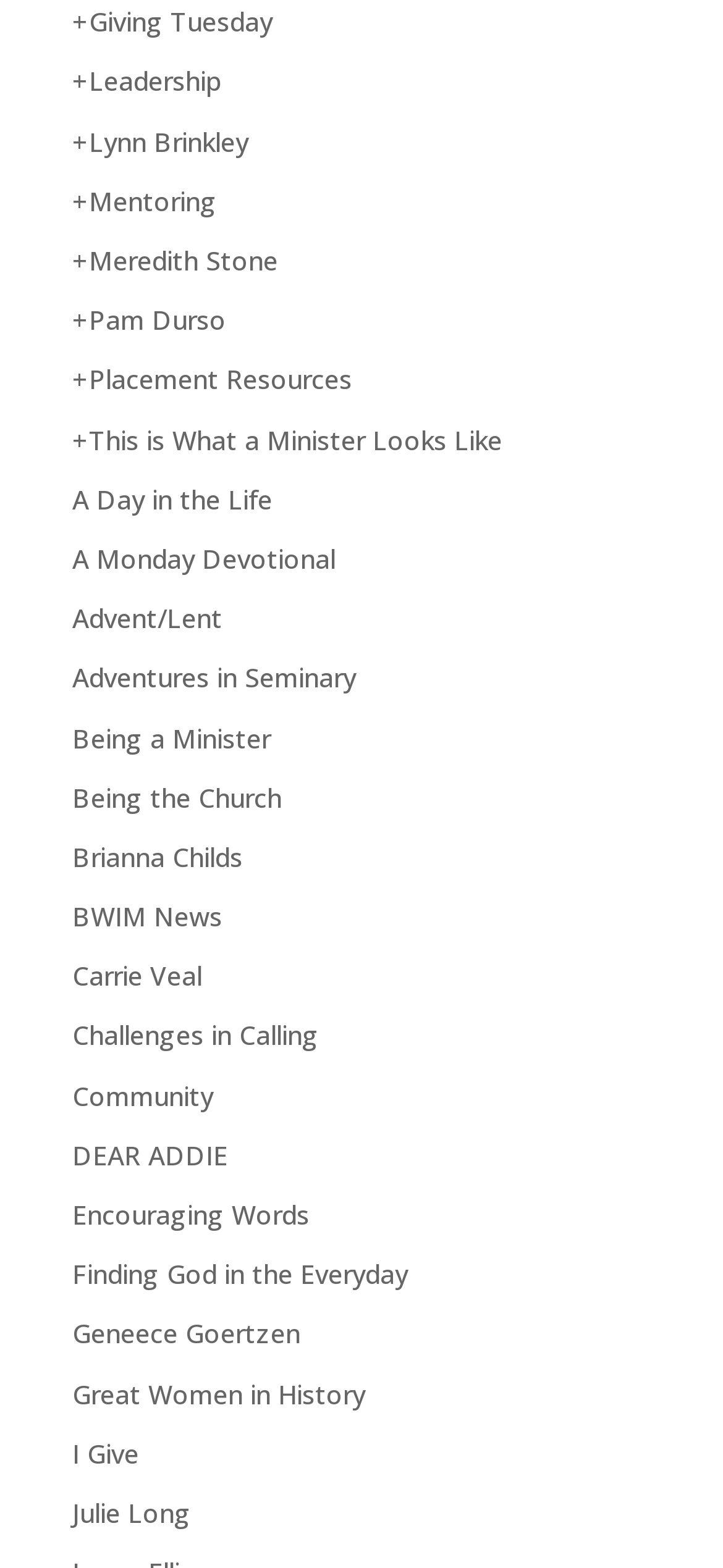Is there a link about 'BWIM News' on the webpage?
Please answer the question with a single word or phrase, referencing the image.

Yes